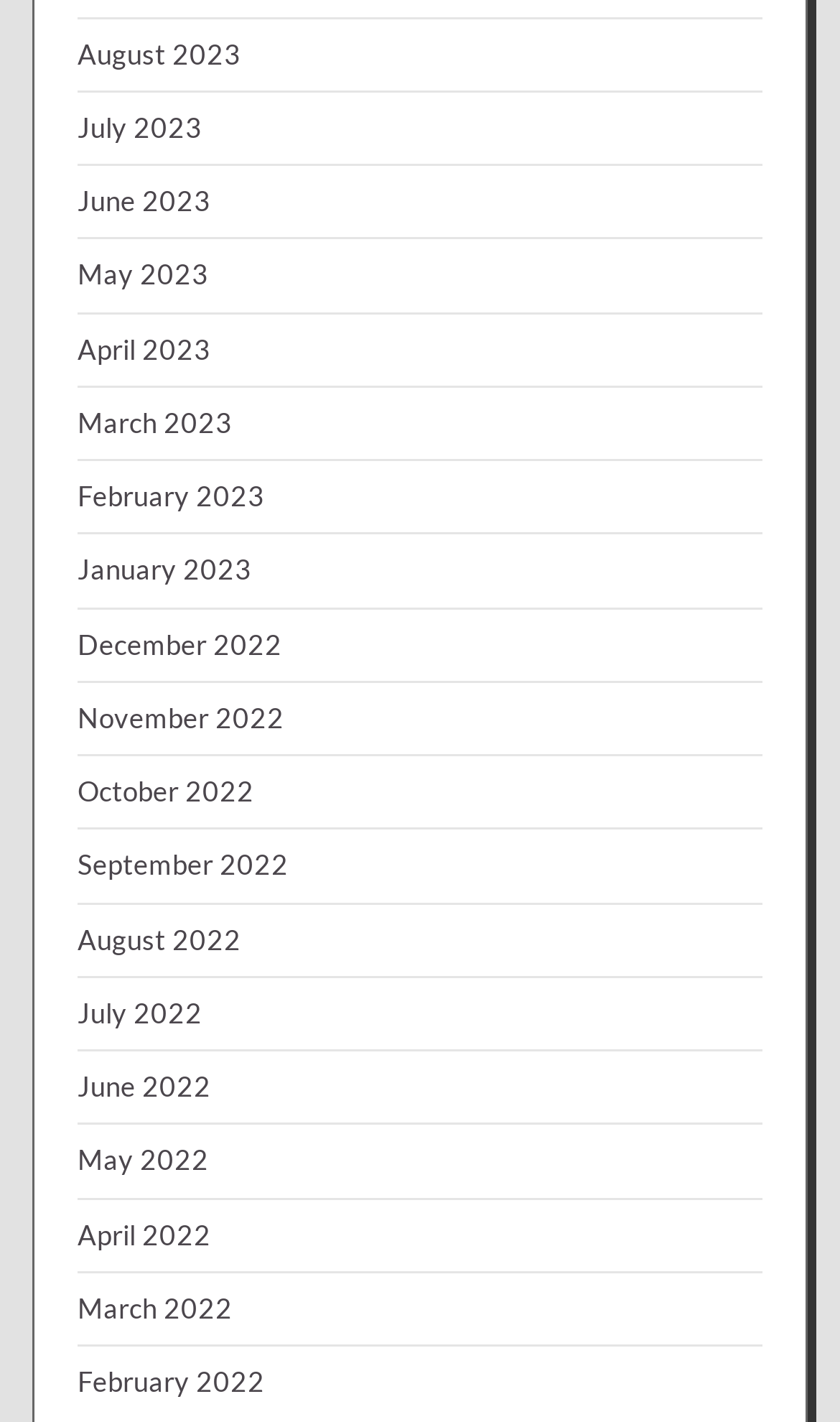Examine the image and give a thorough answer to the following question:
How many links are there in the top half of the webpage?

I analyzed the bounding box coordinates of each link and found that the top half of the webpage contains 8 links, from 'August 2023' to 'April 2023'.